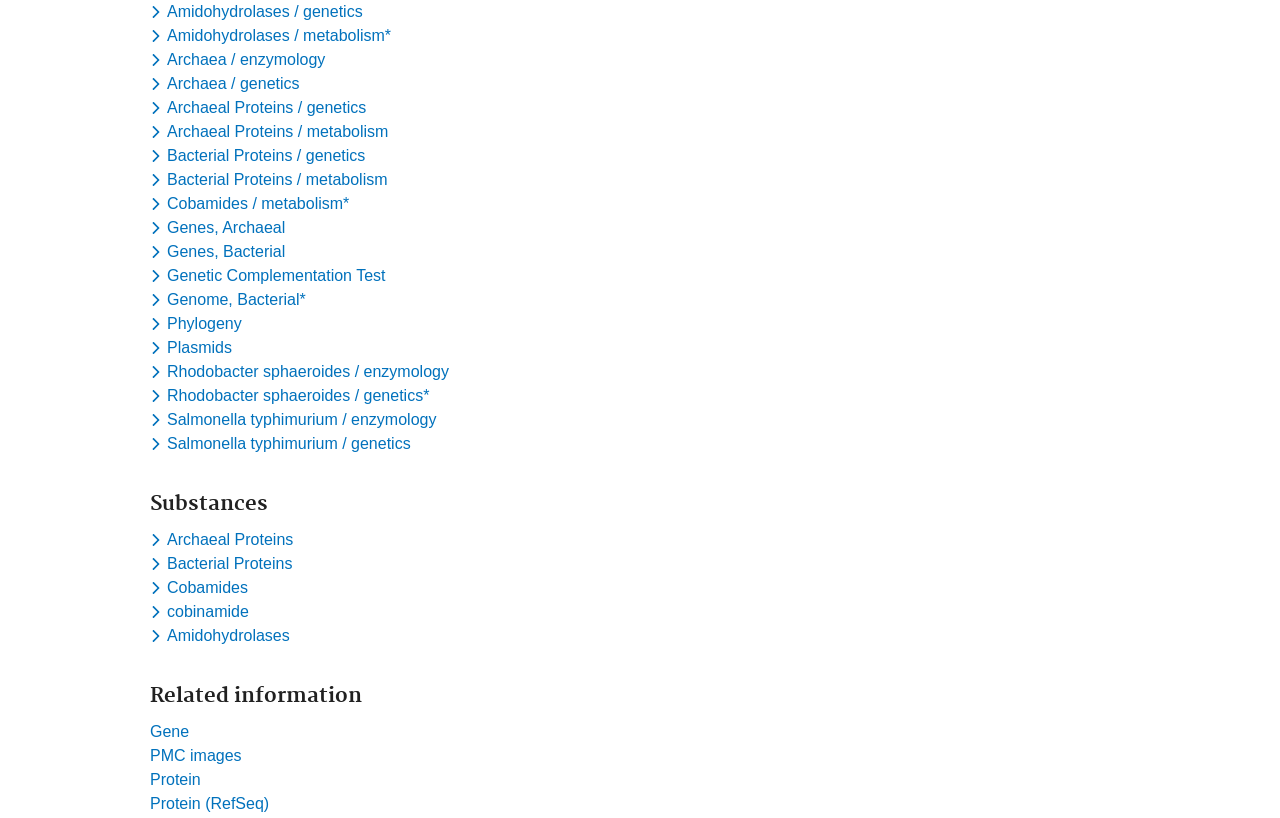Please predict the bounding box coordinates (top-left x, top-left y, bottom-right x, bottom-right y) for the UI element in the screenshot that fits the description: Archaea / genetics

[0.117, 0.092, 0.238, 0.114]